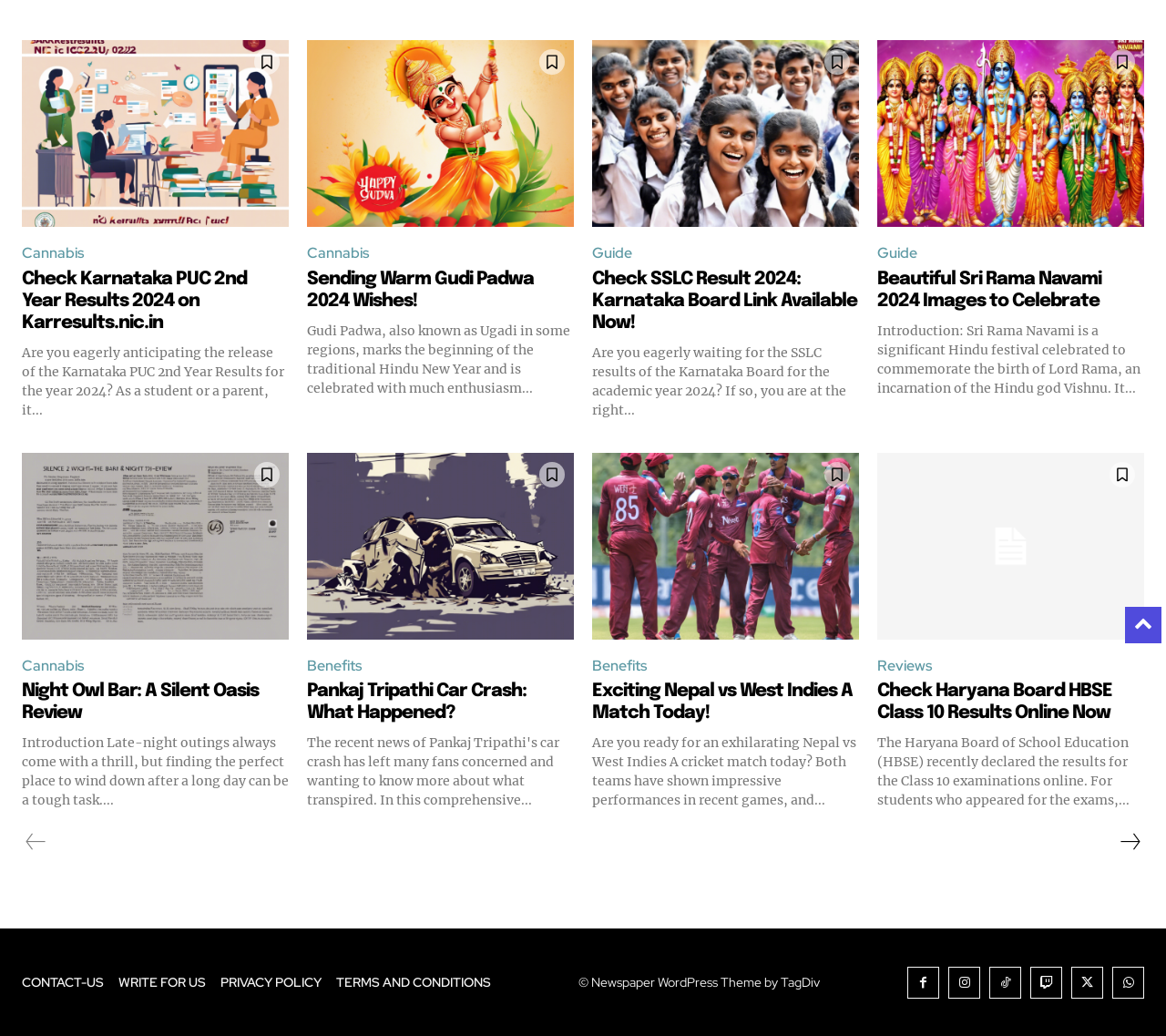Extract the bounding box for the UI element that matches this description: "Terms and Conditions".

[0.288, 0.935, 0.421, 0.962]